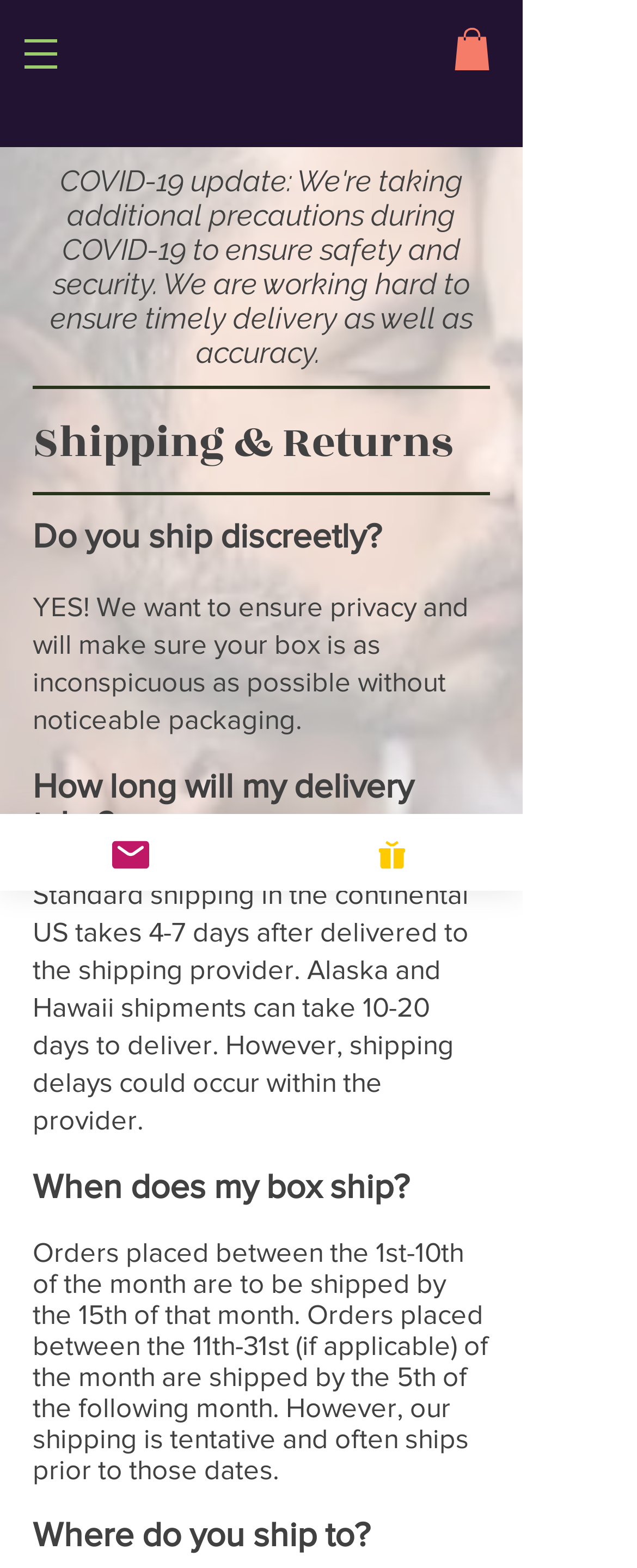Does the website ship discreetly?
Utilize the image to construct a detailed and well-explained answer.

According to the webpage content, it is mentioned that 'YES! We want to ensure privacy and will make sure your box is as inconspicuous as possible without noticeable packaging.' which indicates that the website ships discreetly.